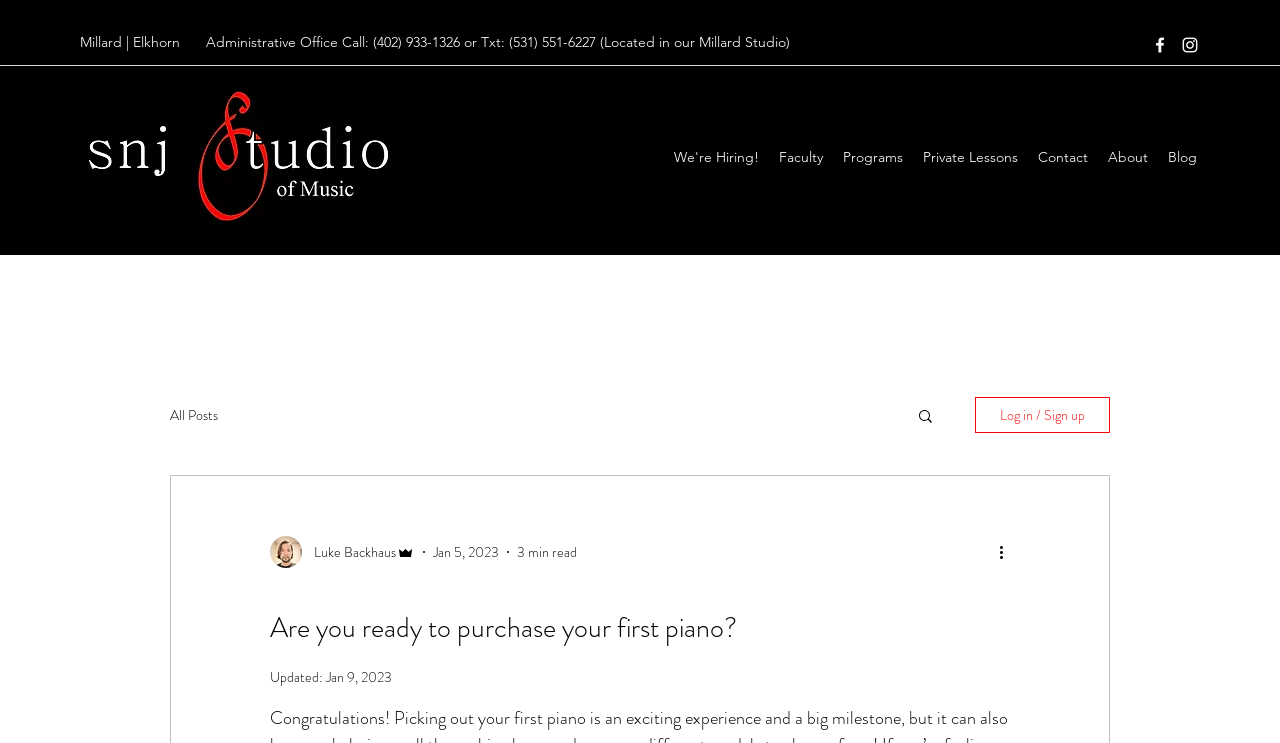Identify the bounding box for the UI element that is described as follows: "Log in / Sign up".

[0.762, 0.534, 0.867, 0.583]